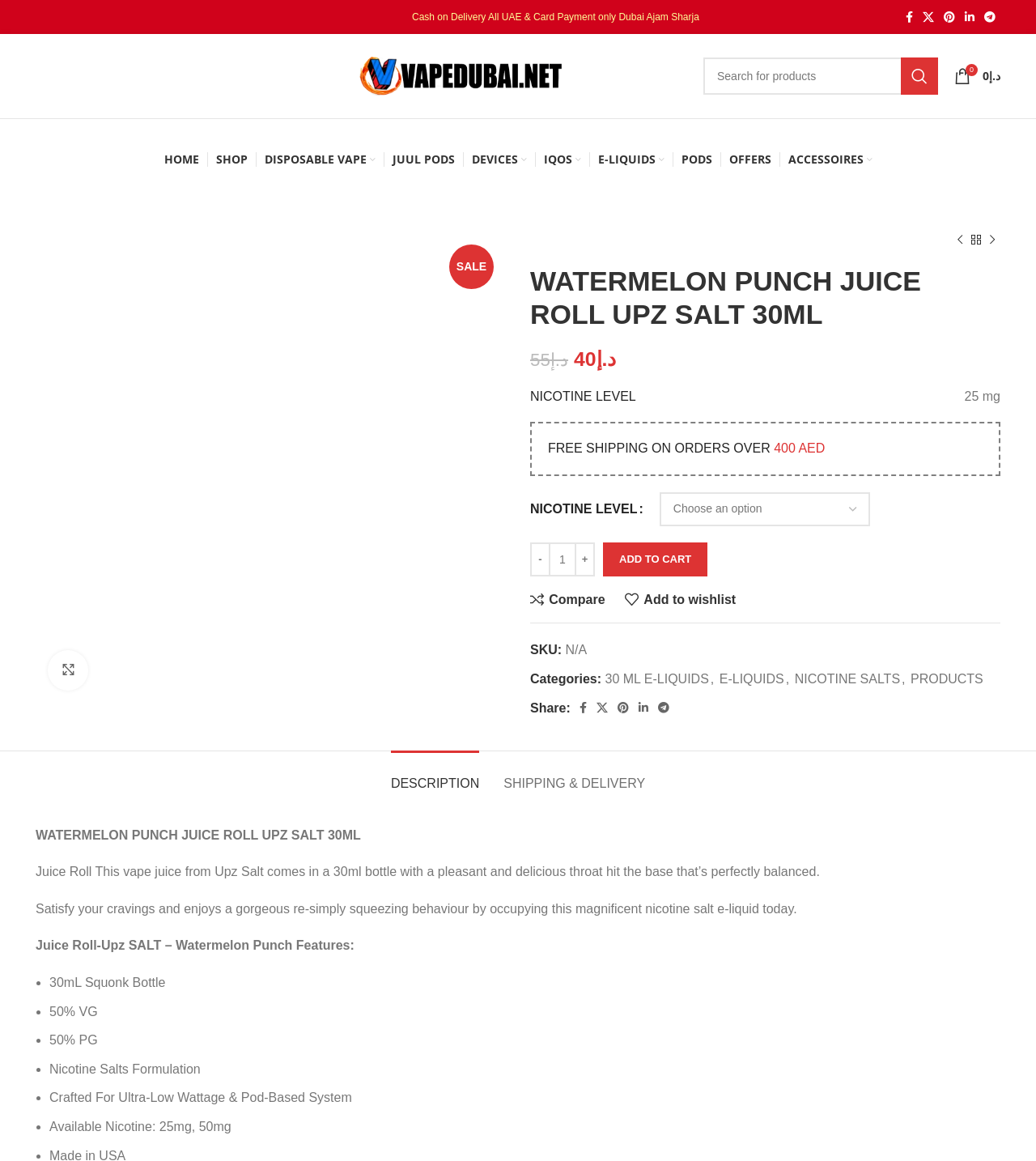Identify and provide the main heading of the webpage.

WATERMELON PUNCH JUICE ROLL UPZ SALT 30ML